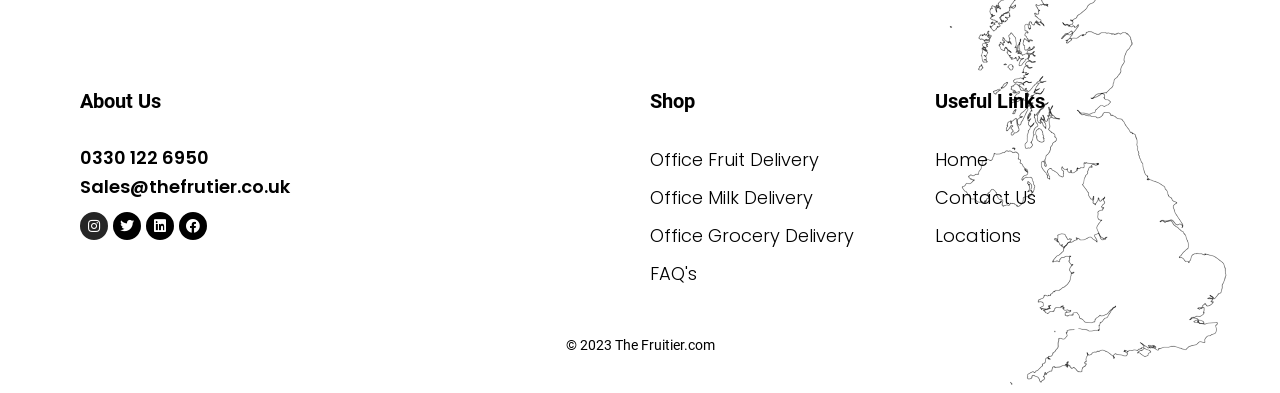Based on the image, please respond to the question with as much detail as possible:
How many types of office delivery services are available?

I looked at the links in the 'Shop' section, which is located at the top right of the page, and found that there are 3 types of office delivery services available, including Office Fruit Delivery, Office Milk Delivery, and Office Grocery Delivery.